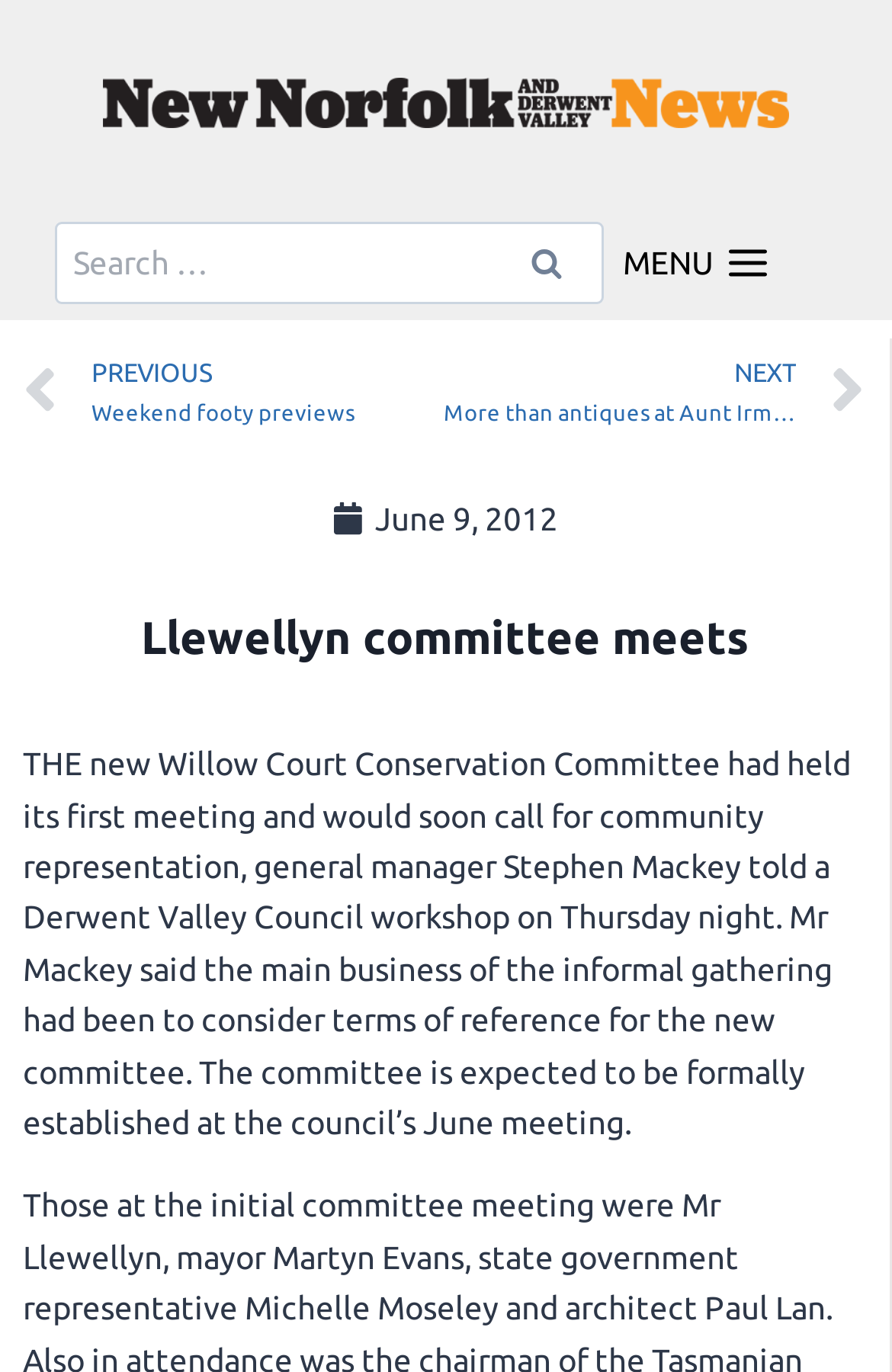Describe in detail what you see on the webpage.

The webpage appears to be a news article from New Norfolk News. At the top left, there is a masthead image with a link to the news website. Next to it, on the top right, is a search bar with a search box and a search button. A menu button is located to the right of the search bar.

Below the top section, there are two navigation links, "Prev" and "Next", which allow users to navigate to previous and next news articles. The "Prev" link is on the left, and the "Next" link is on the right.

In the middle of the page, there is a time stamp indicating the article's publication date, June 9, 2012. Below the time stamp, there is a heading that reads "Llewellyn committee meets". 

The main content of the article is a paragraph of text that describes the first meeting of the Willow Court Conservation Committee and its plans to call for community representation. The article quotes general manager Stephen Mackey, who discussed the committee's terms of reference at a Derwent Valley Council workshop.